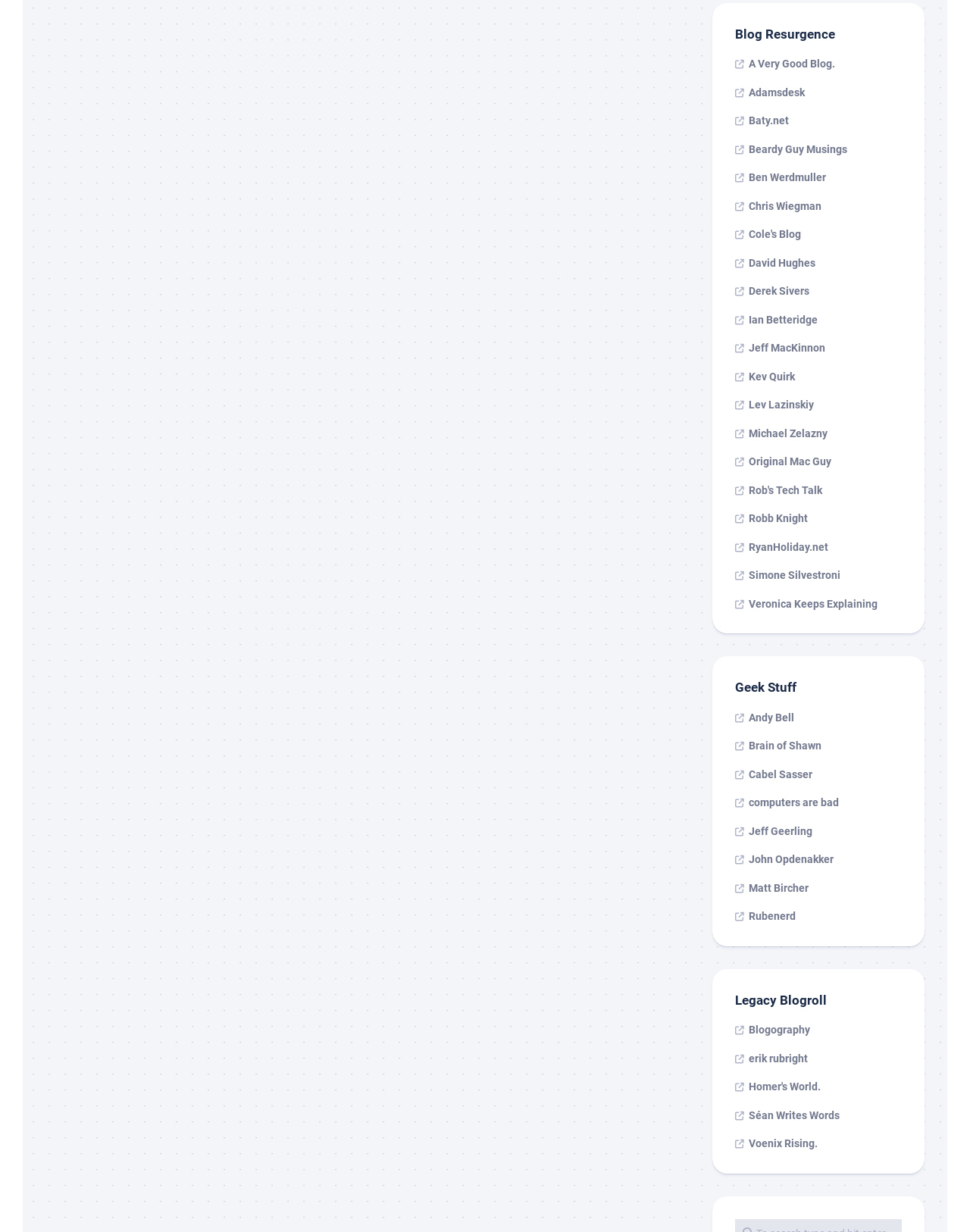Determine the bounding box coordinates of the clickable area required to perform the following instruction: "Explore Geek Stuff". The coordinates should be represented as four float numbers between 0 and 1: [left, top, right, bottom].

[0.758, 0.551, 0.93, 0.565]